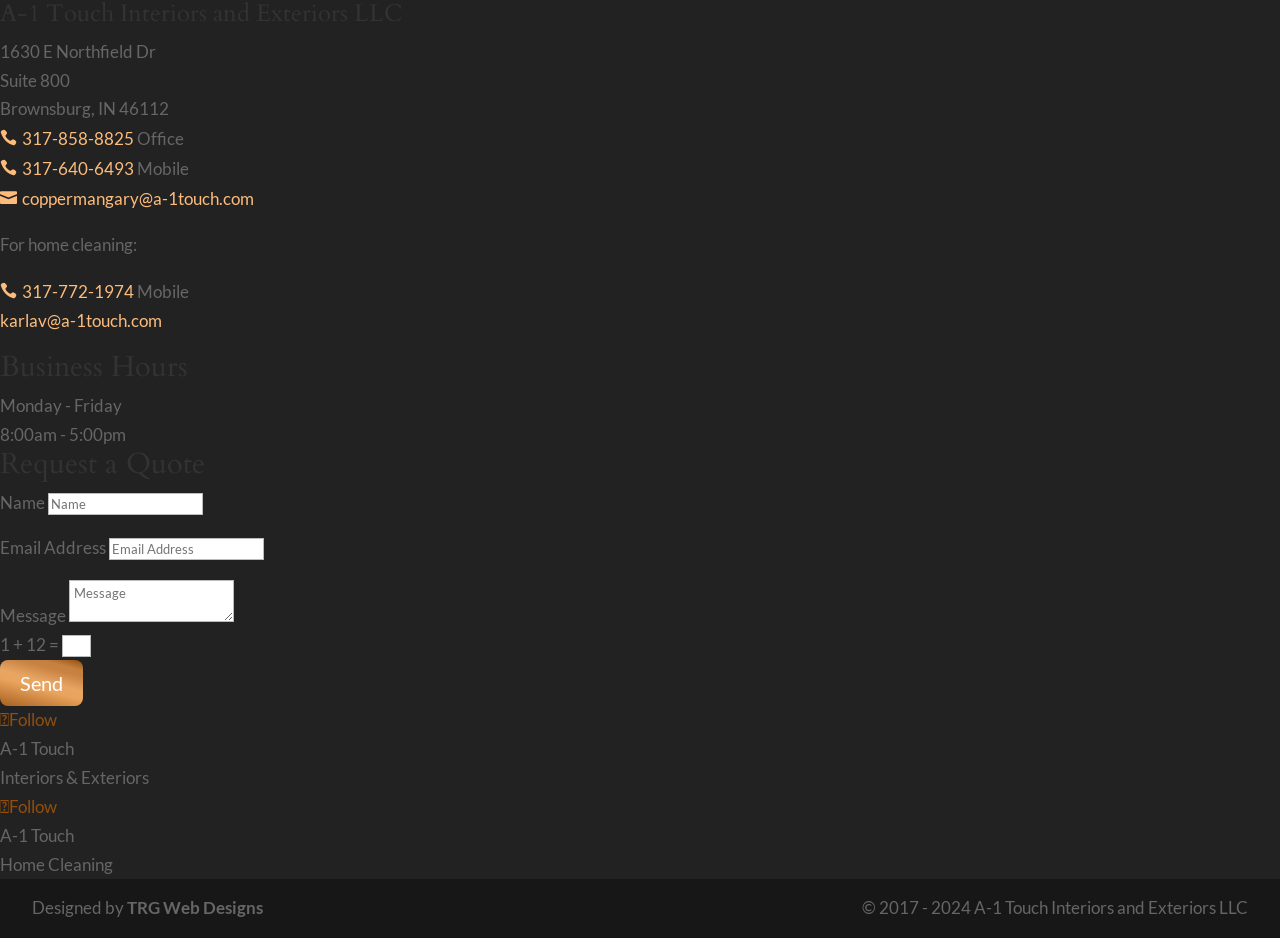Using the format (top-left x, top-left y, bottom-right x, bottom-right y), provide the bounding box coordinates for the described UI element. All values should be floating point numbers between 0 and 1: parent_node: Message name="et_pb_contact_message_0" placeholder="Message"

[0.054, 0.619, 0.183, 0.663]